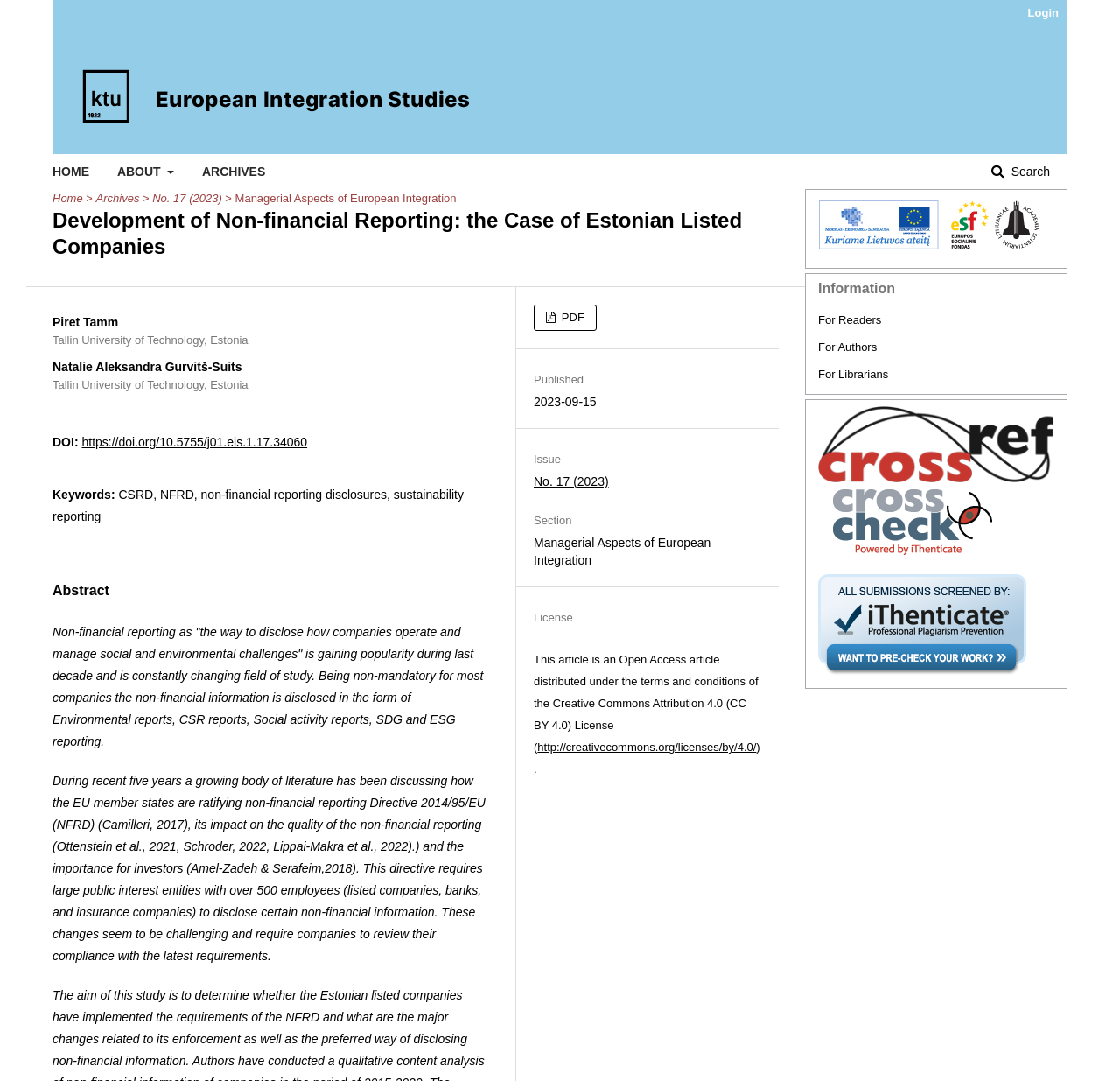Determine the coordinates of the bounding box for the clickable area needed to execute this instruction: "Check the license information".

[0.477, 0.56, 0.68, 0.584]